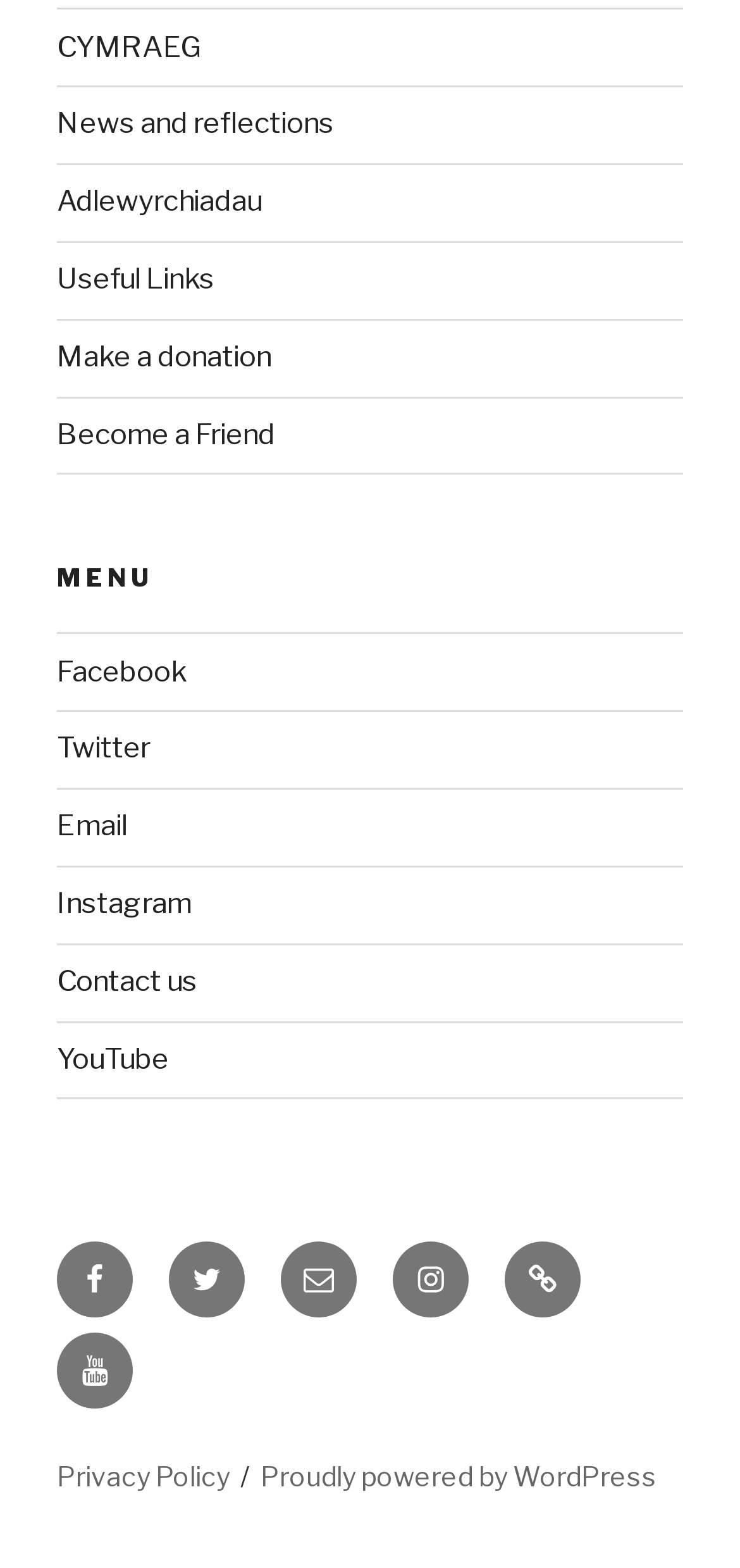Please locate the bounding box coordinates of the element that should be clicked to achieve the given instruction: "Go to News and reflections page".

[0.077, 0.068, 0.451, 0.09]